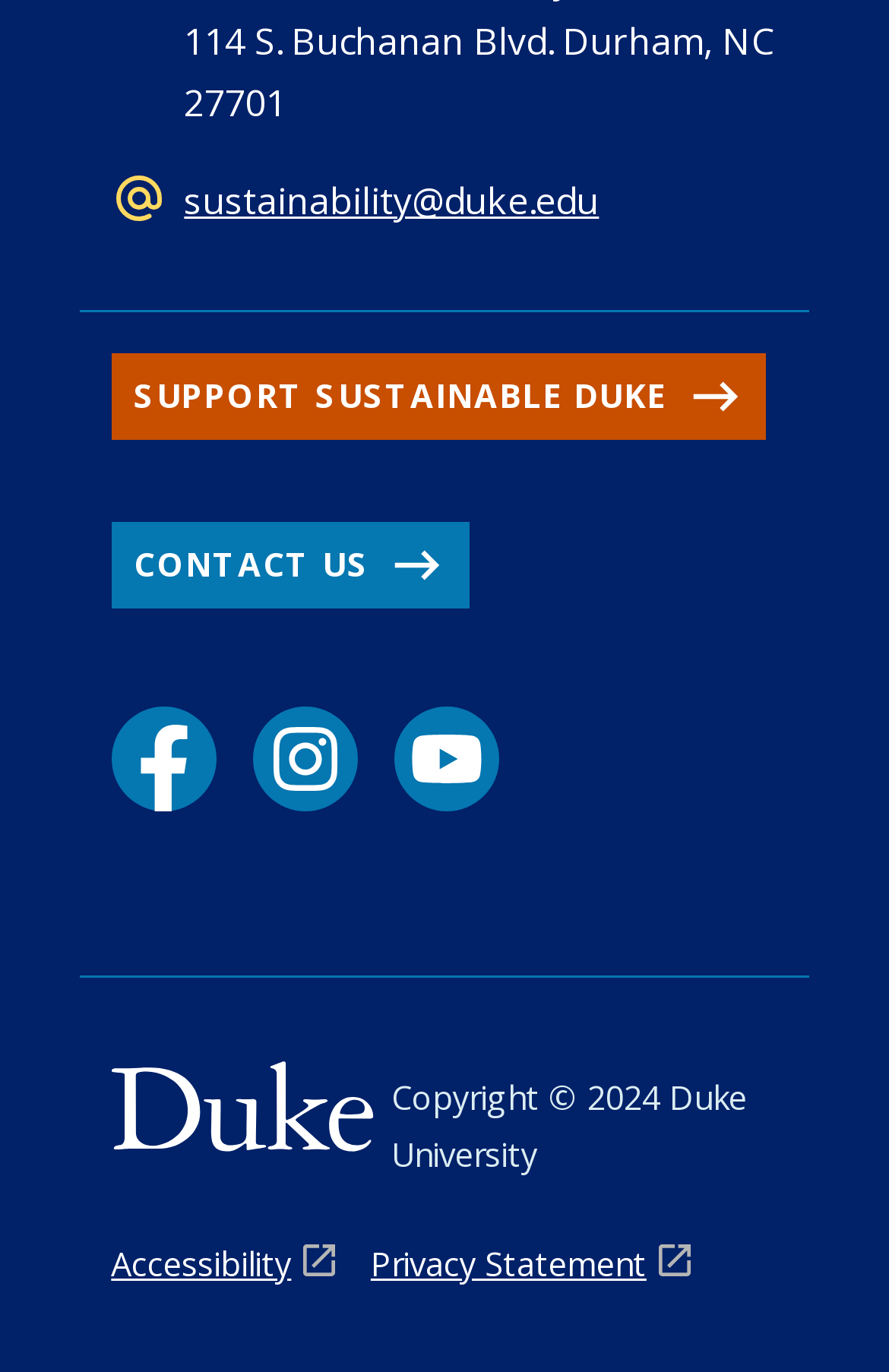Please use the details from the image to answer the following question comprehensively:
How many social media links are there?

I counted the number of social media links by looking at the links with images, which are Facebook, Instagram, and YouTube, and found that there are three social media links.